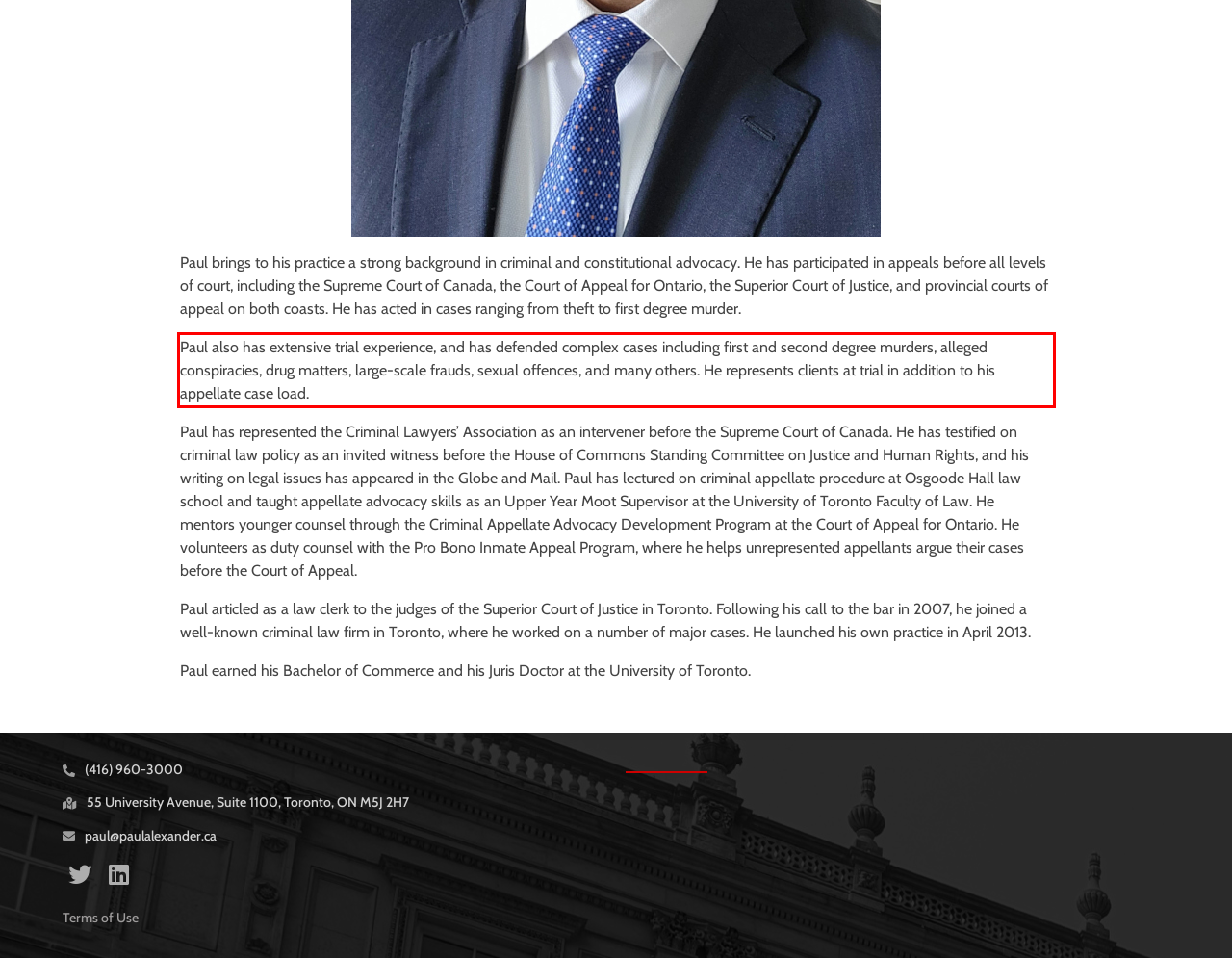There is a UI element on the webpage screenshot marked by a red bounding box. Extract and generate the text content from within this red box.

Paul also has extensive trial experience, and has defended complex cases including first and second degree murders, alleged conspiracies, drug matters, large-scale frauds, sexual offences, and many others. He represents clients at trial in addition to his appellate case load.